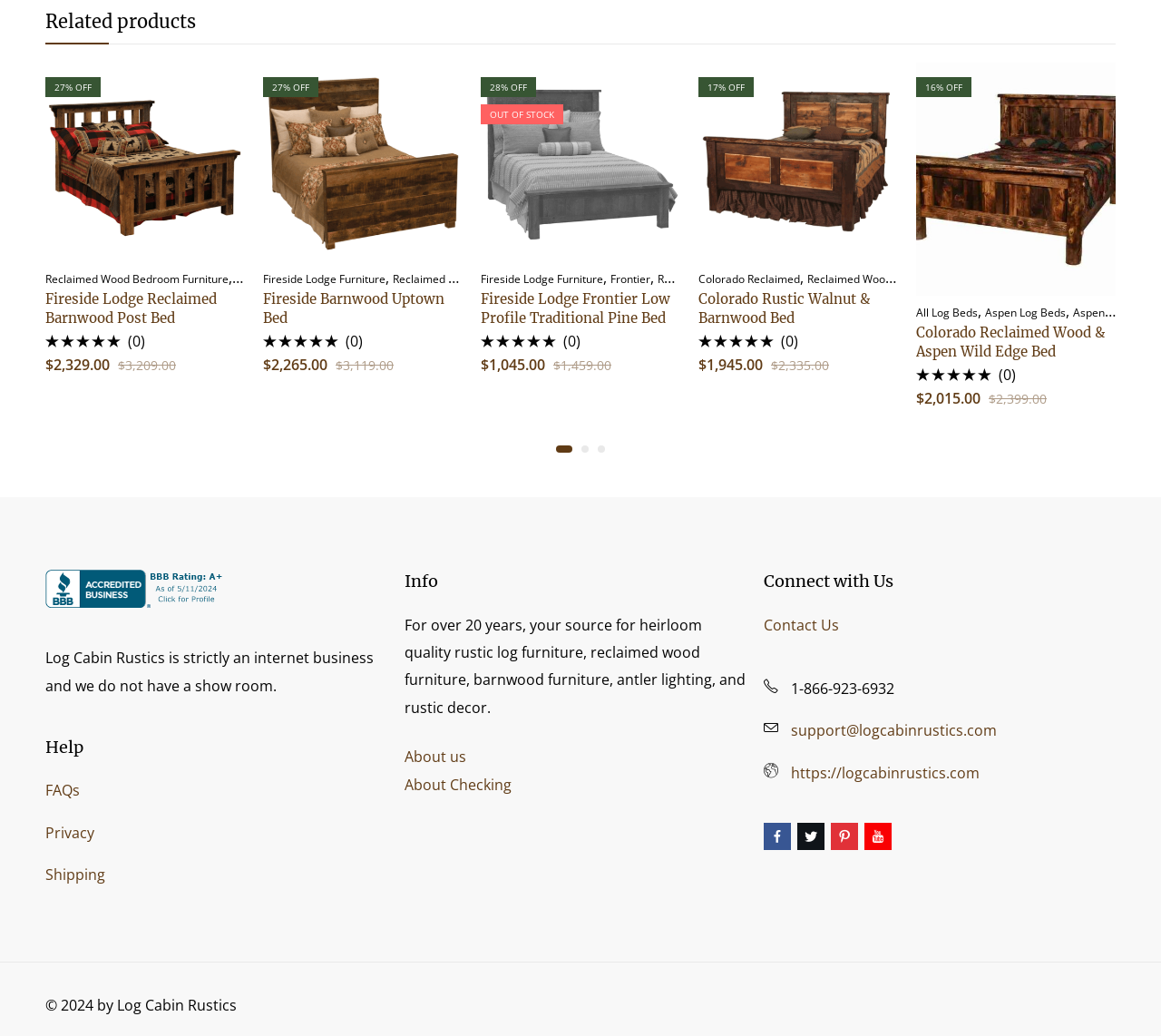Give a one-word or one-phrase response to the question:
How many products are listed on this page?

4